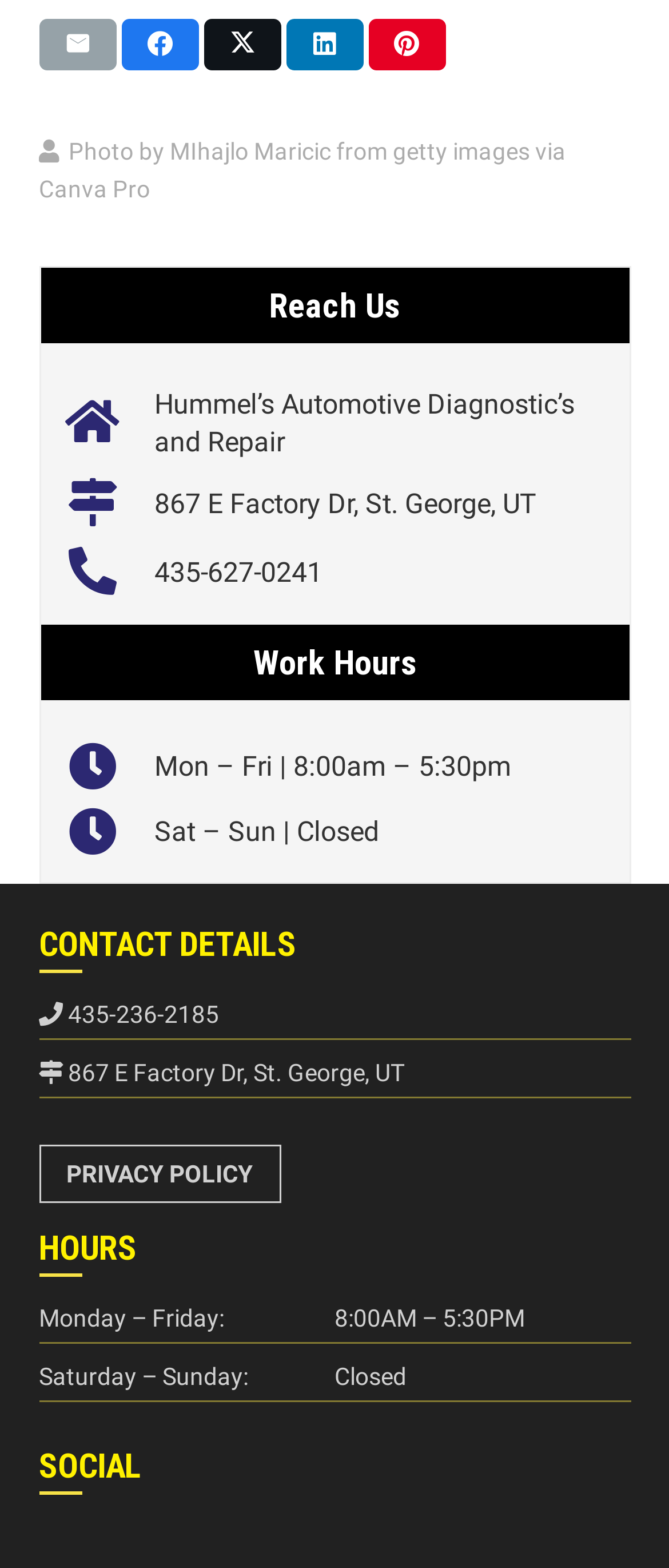Indicate the bounding box coordinates of the element that must be clicked to execute the instruction: "View PRIVACY POLICY". The coordinates should be given as four float numbers between 0 and 1, i.e., [left, top, right, bottom].

[0.058, 0.73, 0.419, 0.767]